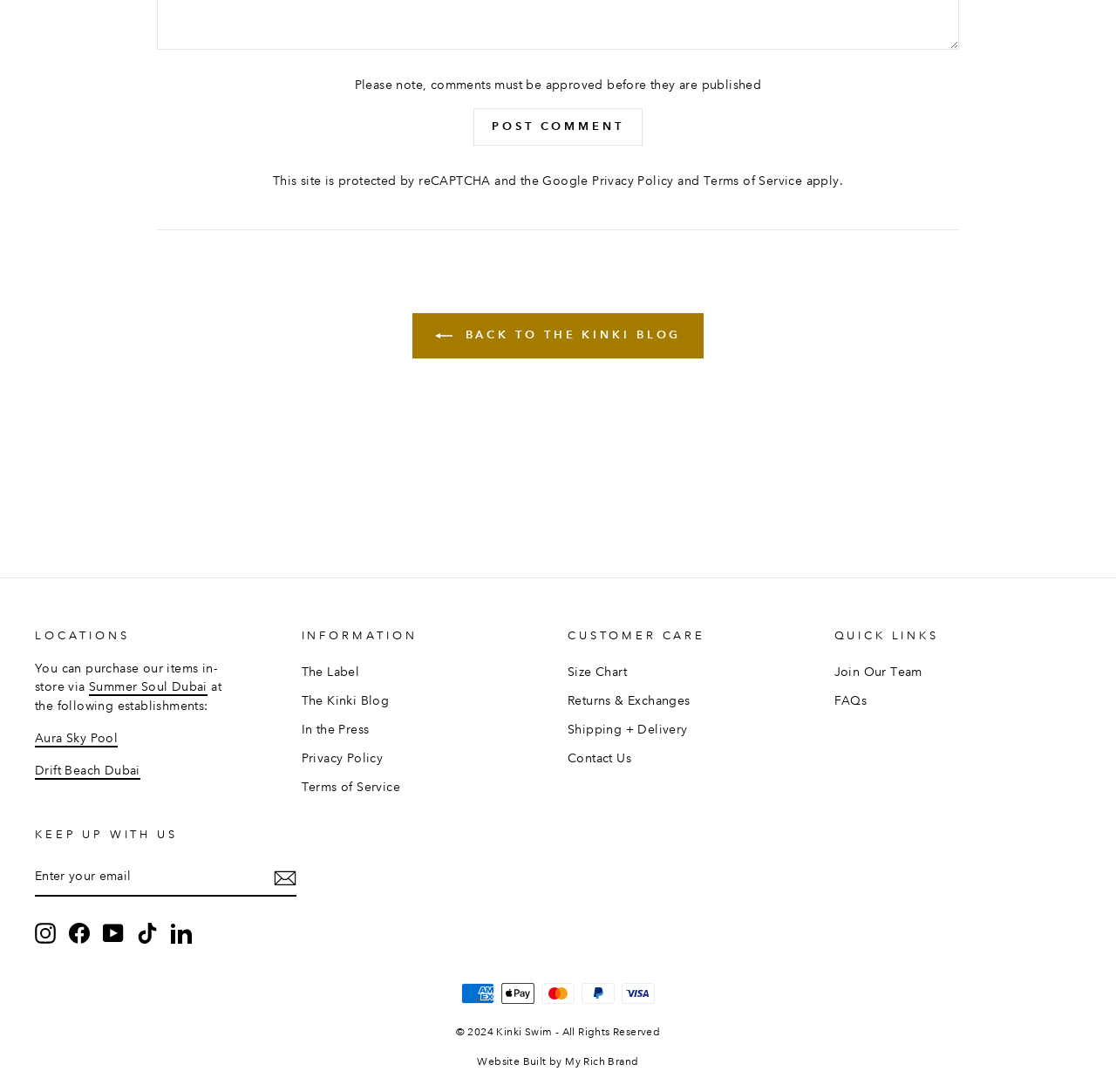Find the bounding box coordinates of the area to click in order to follow the instruction: "contact us".

[0.509, 0.683, 0.566, 0.707]